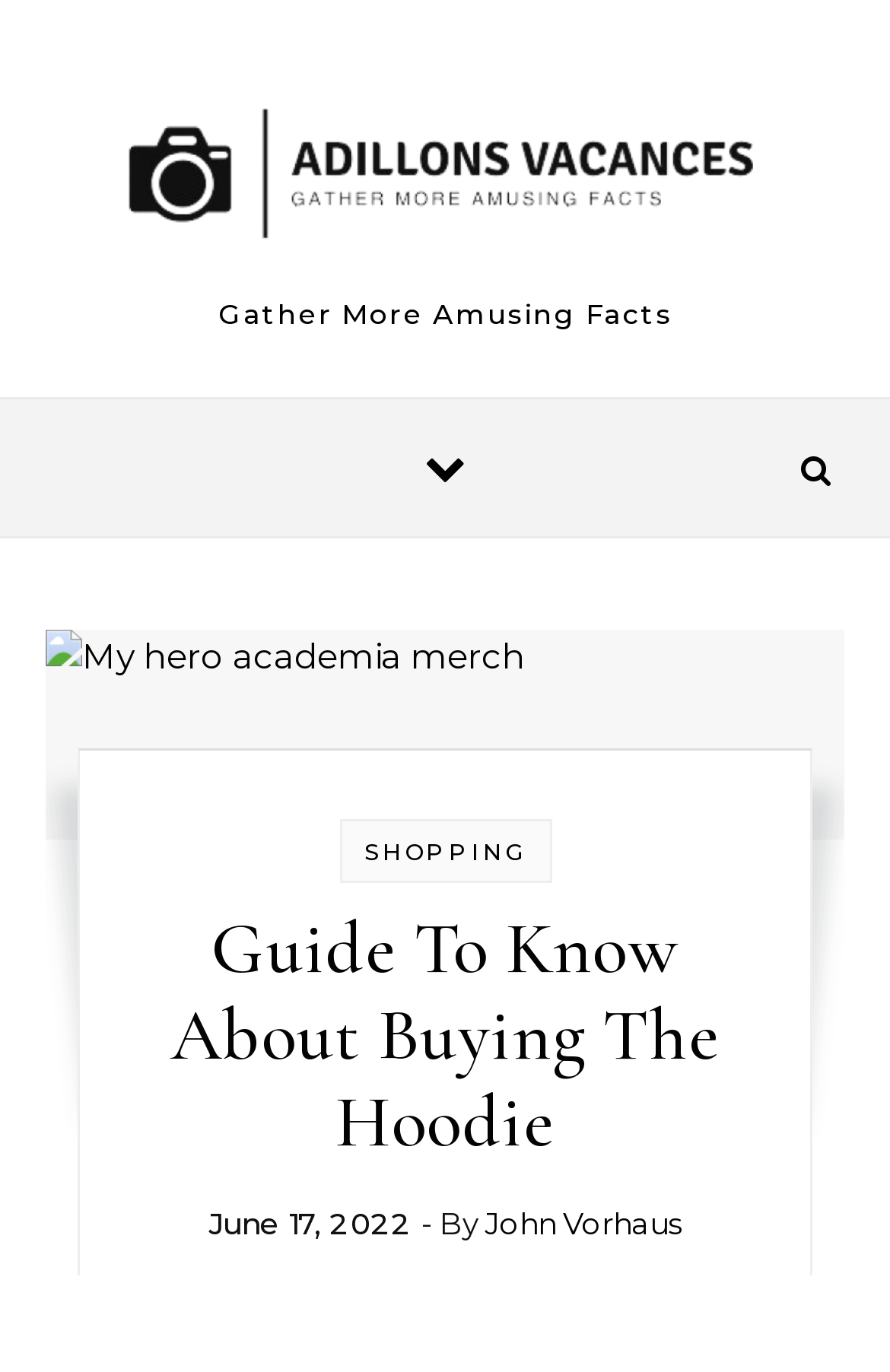Given the description of the UI element: "Shopping", predict the bounding box coordinates in the form of [left, top, right, bottom], with each value being a float between 0 and 1.

[0.409, 0.61, 0.591, 0.632]